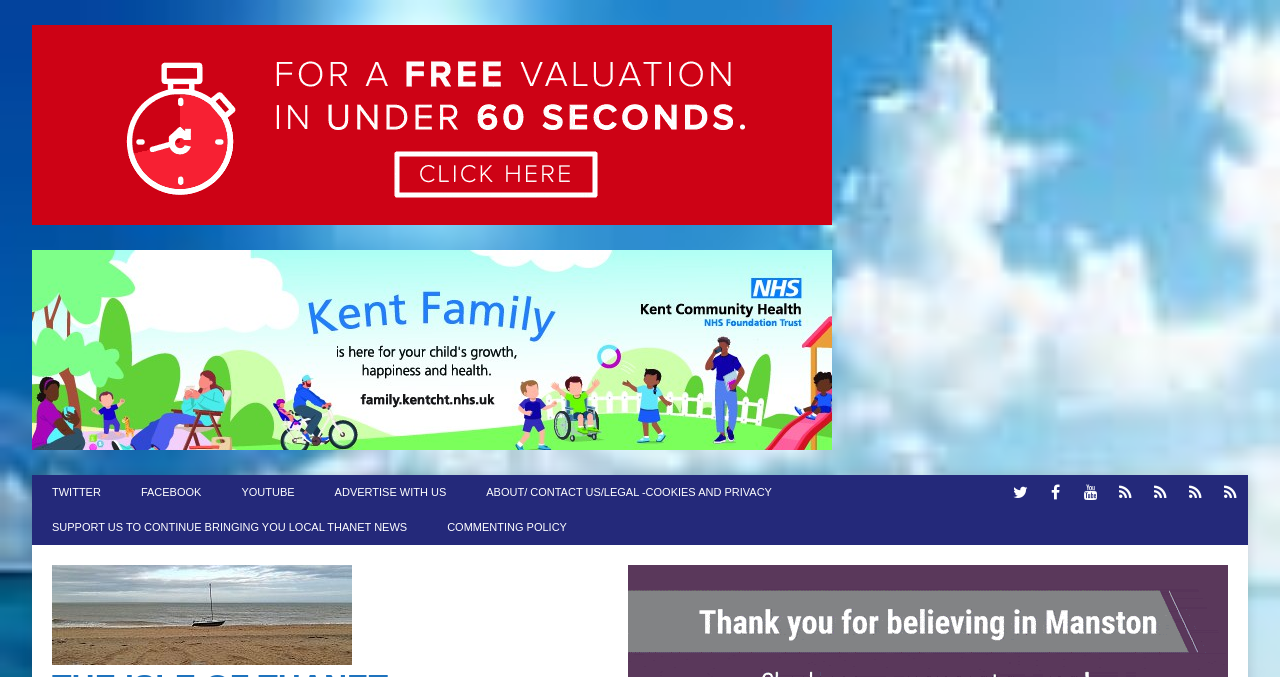Based on the image, please elaborate on the answer to the following question:
What is the location of the venue being referred to?

The answer can be obtained by looking at the title of the webpage, which mentions 'Margate High Street venue'. This implies that the location of the venue being referred to is Margate High Street.